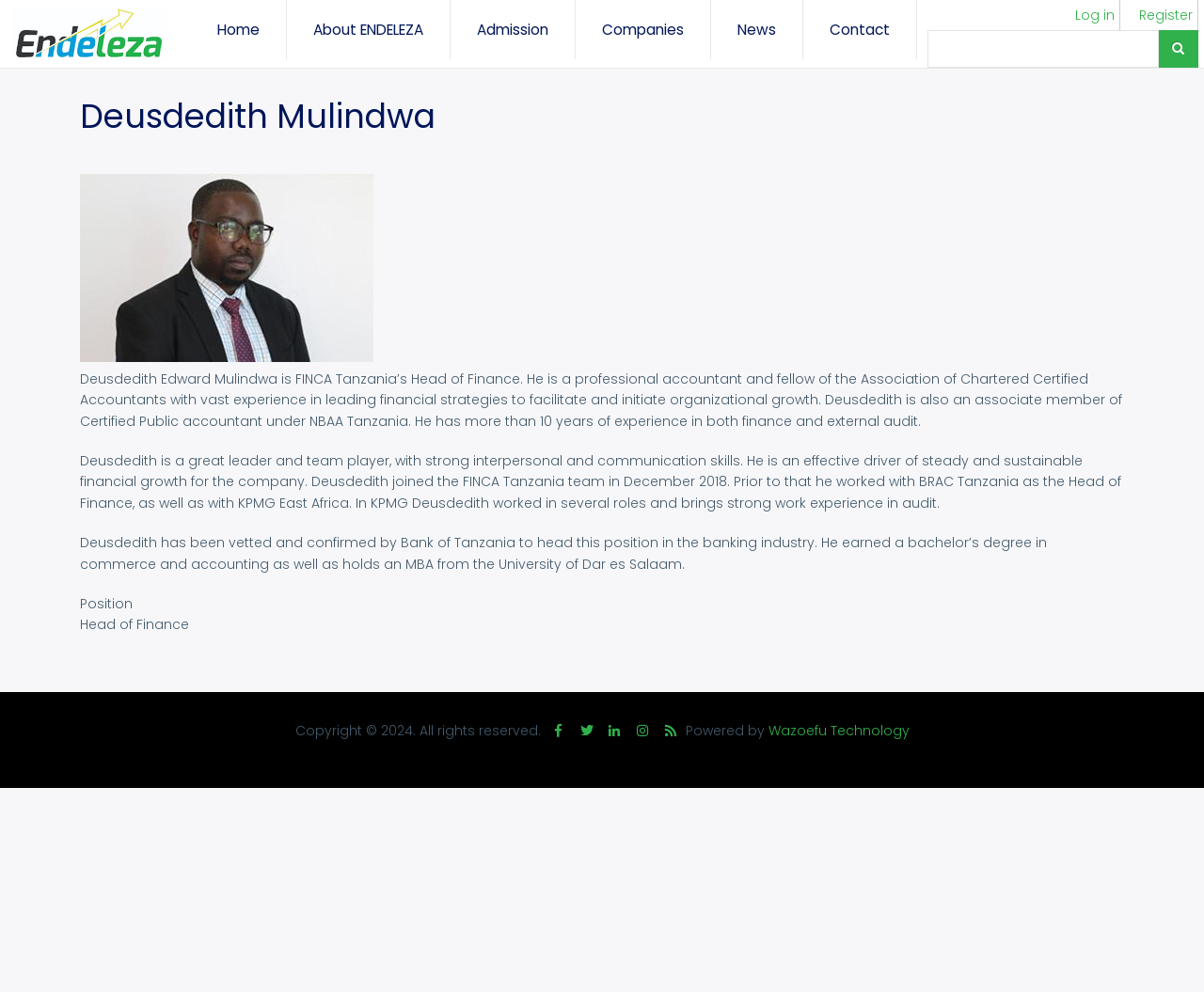What is Deusdedith Mulindwa's profession?
Use the image to answer the question with a single word or phrase.

Accountant